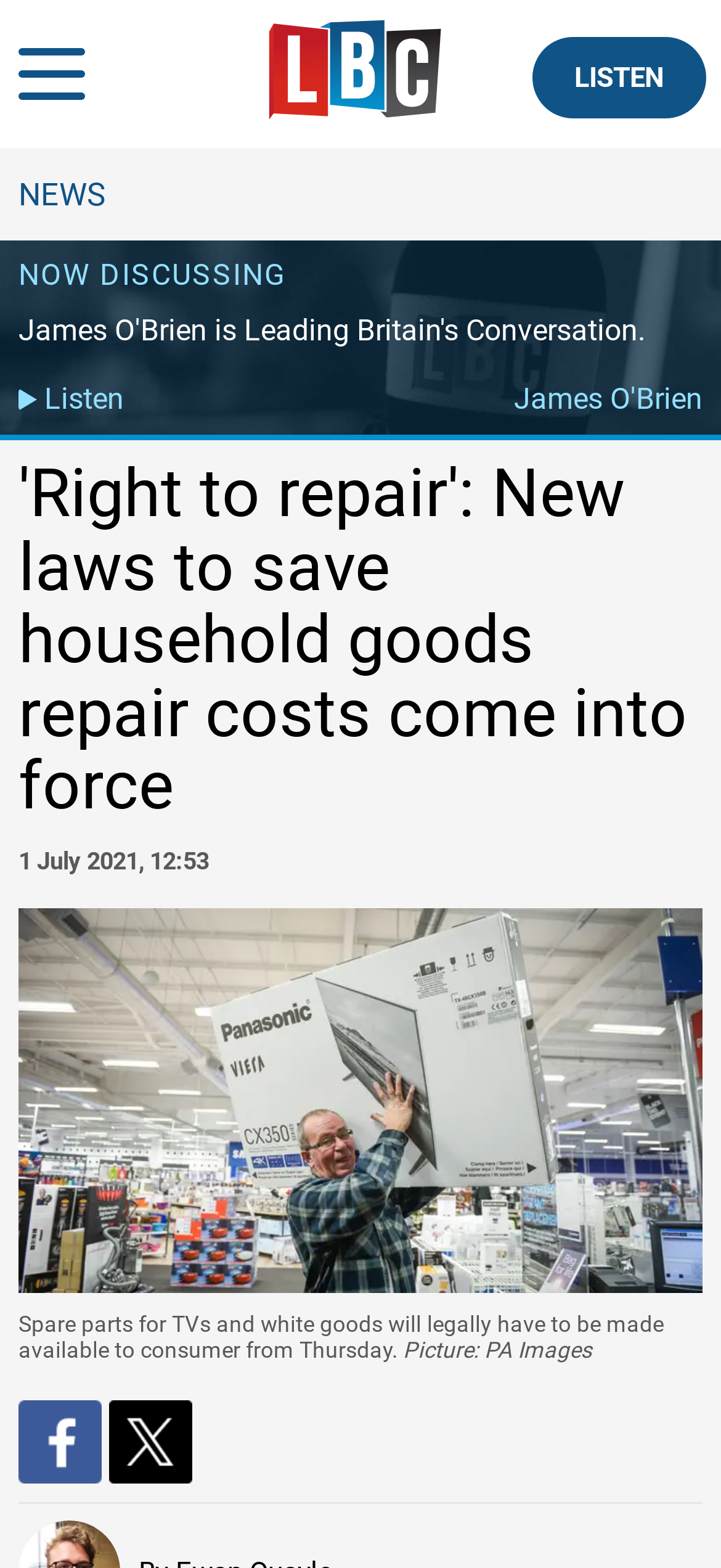What is the topic of the news article?
Respond with a short answer, either a single word or a phrase, based on the image.

Right to repair